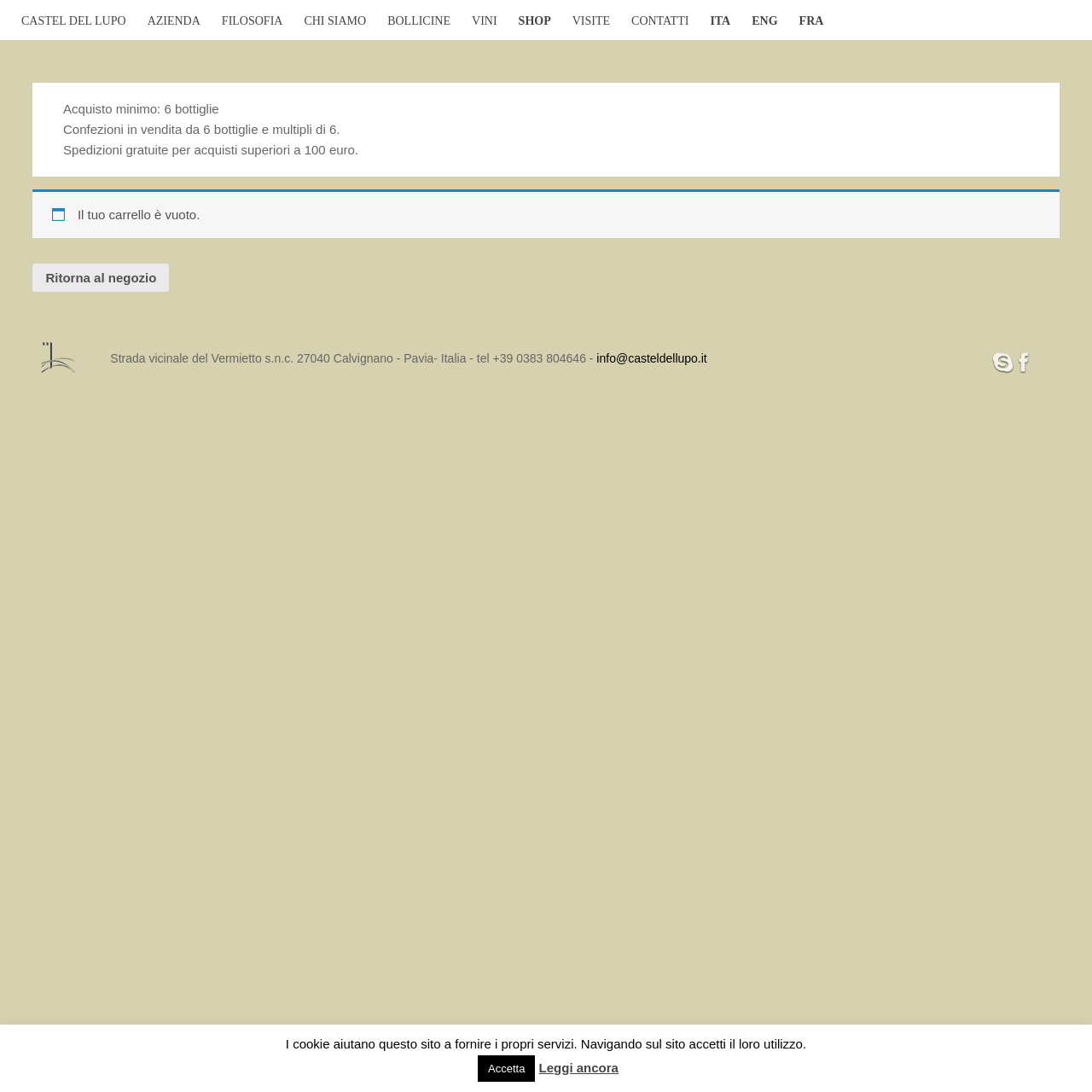Can you specify the bounding box coordinates for the region that should be clicked to fulfill this instruction: "Email to info@casteldellupo.it".

[0.546, 0.322, 0.647, 0.334]